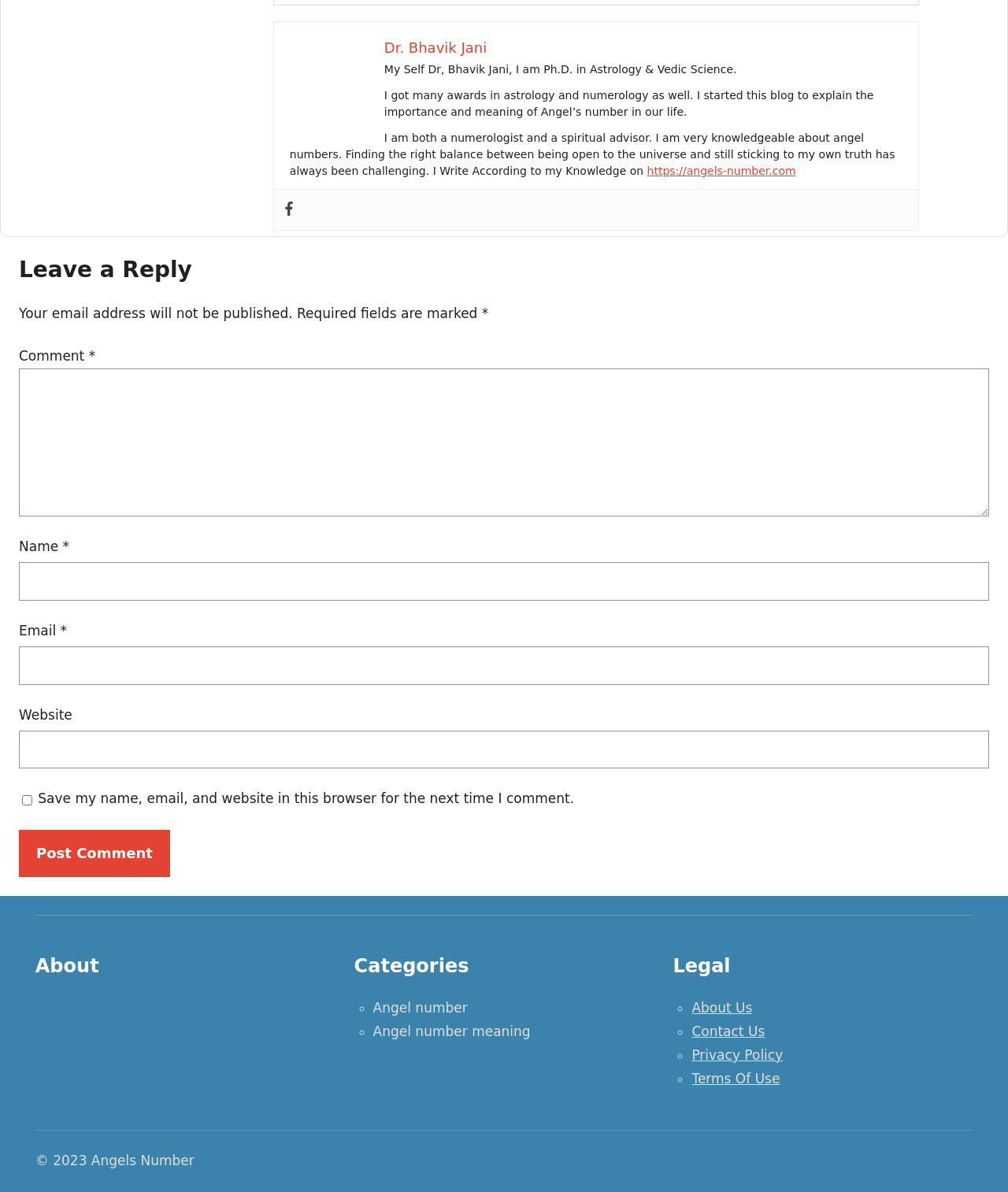Please determine the bounding box coordinates for the element that should be clicked to follow these instructions: "Click on the Post Comment button".

[0.019, 0.696, 0.169, 0.736]